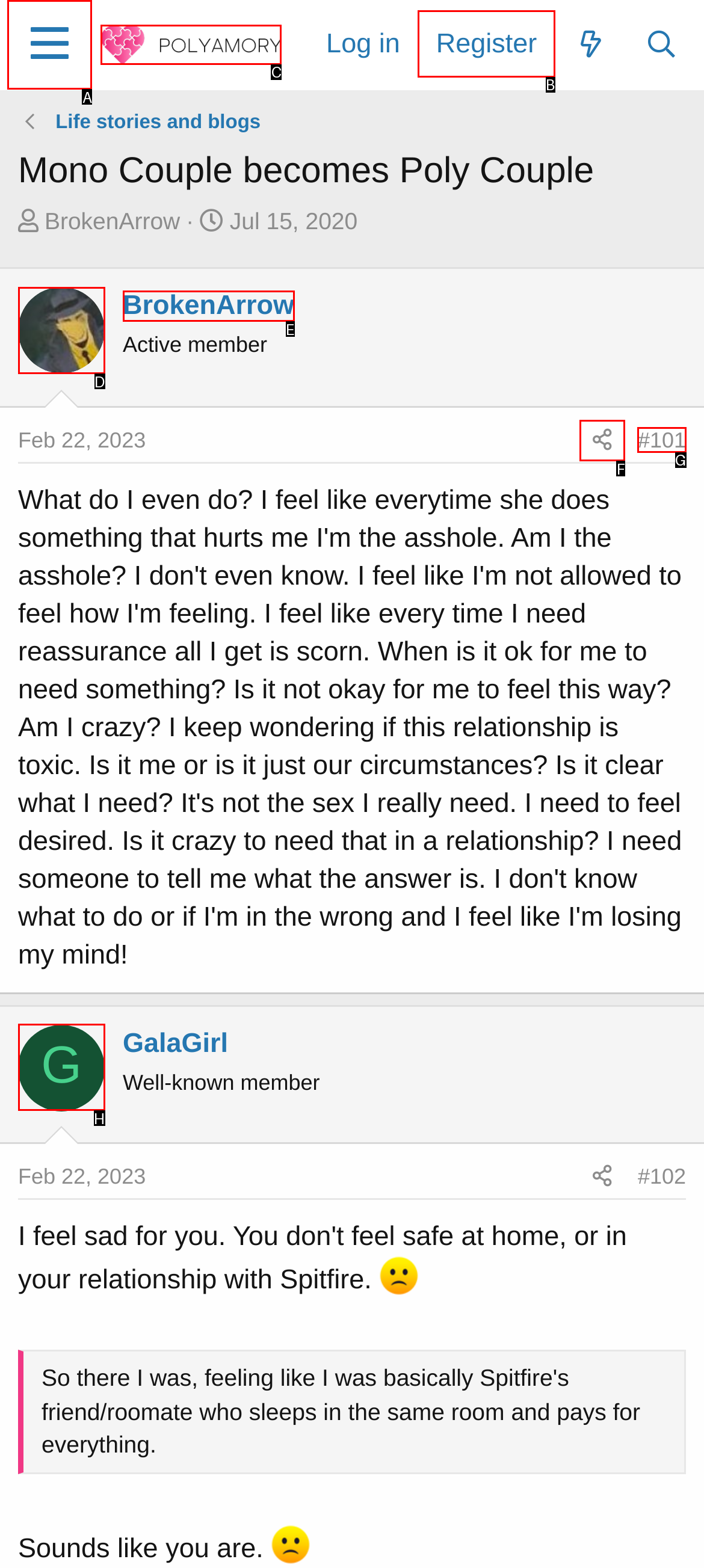Identify the option that corresponds to the description: alt="Ciwidey Valley Resort". Provide only the letter of the option directly.

None